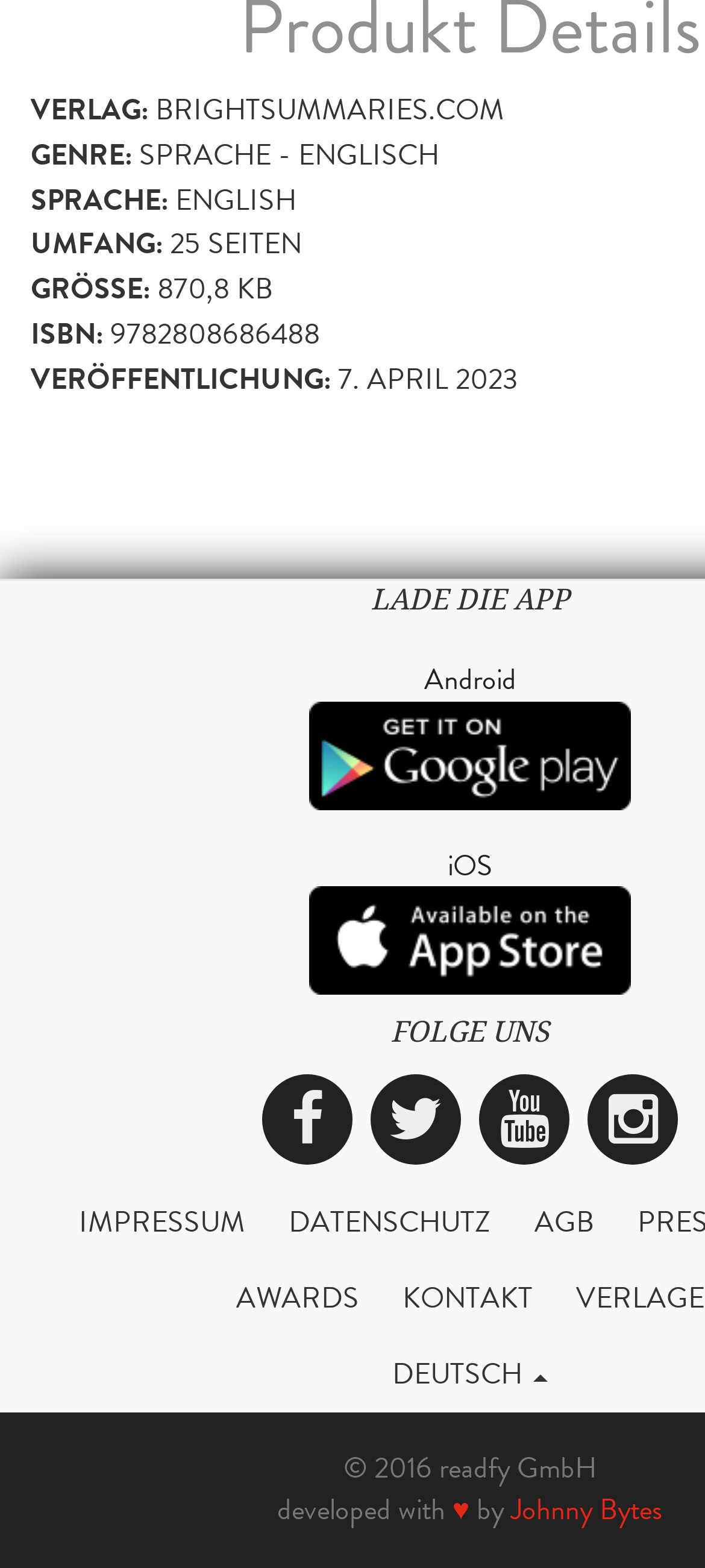Where can I download the app?
Examine the image and provide an in-depth answer to the question.

I found the text 'LADE DIE APP' which means 'download the app' in German, and below it are the logos of App Store and Play Store, so I conclude that I can download the app from these two stores.